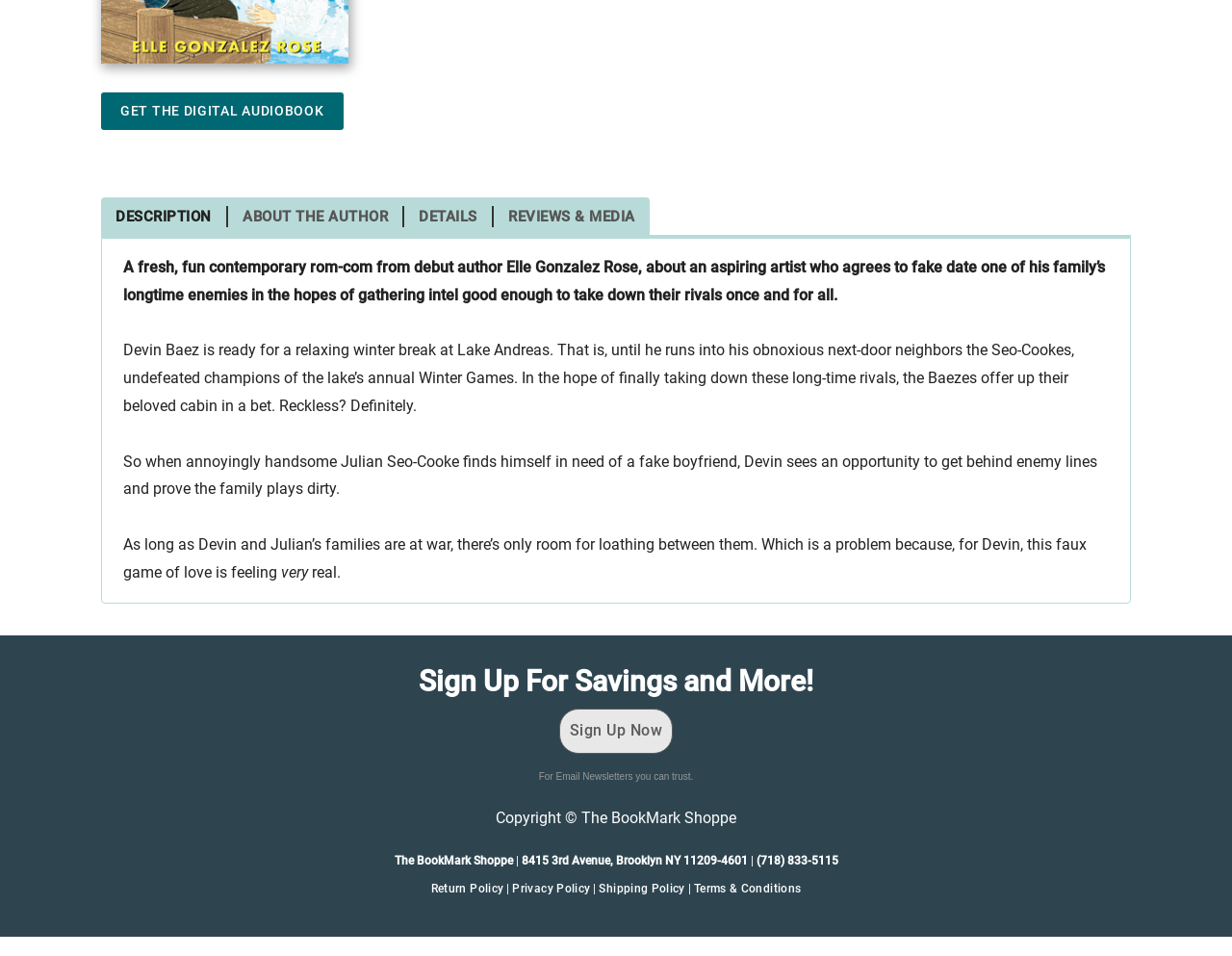Using the provided element description "Sign Up Now", determine the bounding box coordinates of the UI element.

[0.454, 0.741, 0.546, 0.788]